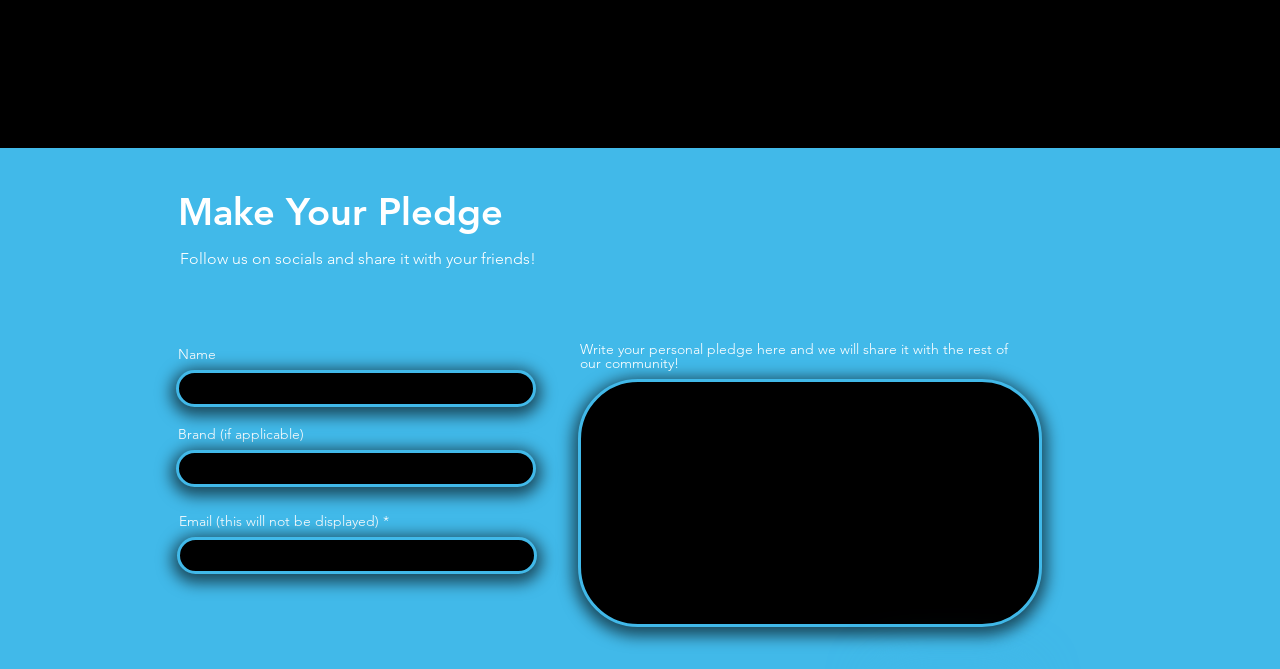Is email required to make a pledge?
Craft a detailed and extensive response to the question.

The email text box is marked with an asterisk, indicating that it is a required field, and the text above it states that the email will not be displayed, suggesting that it is necessary to provide an email to make a pledge.